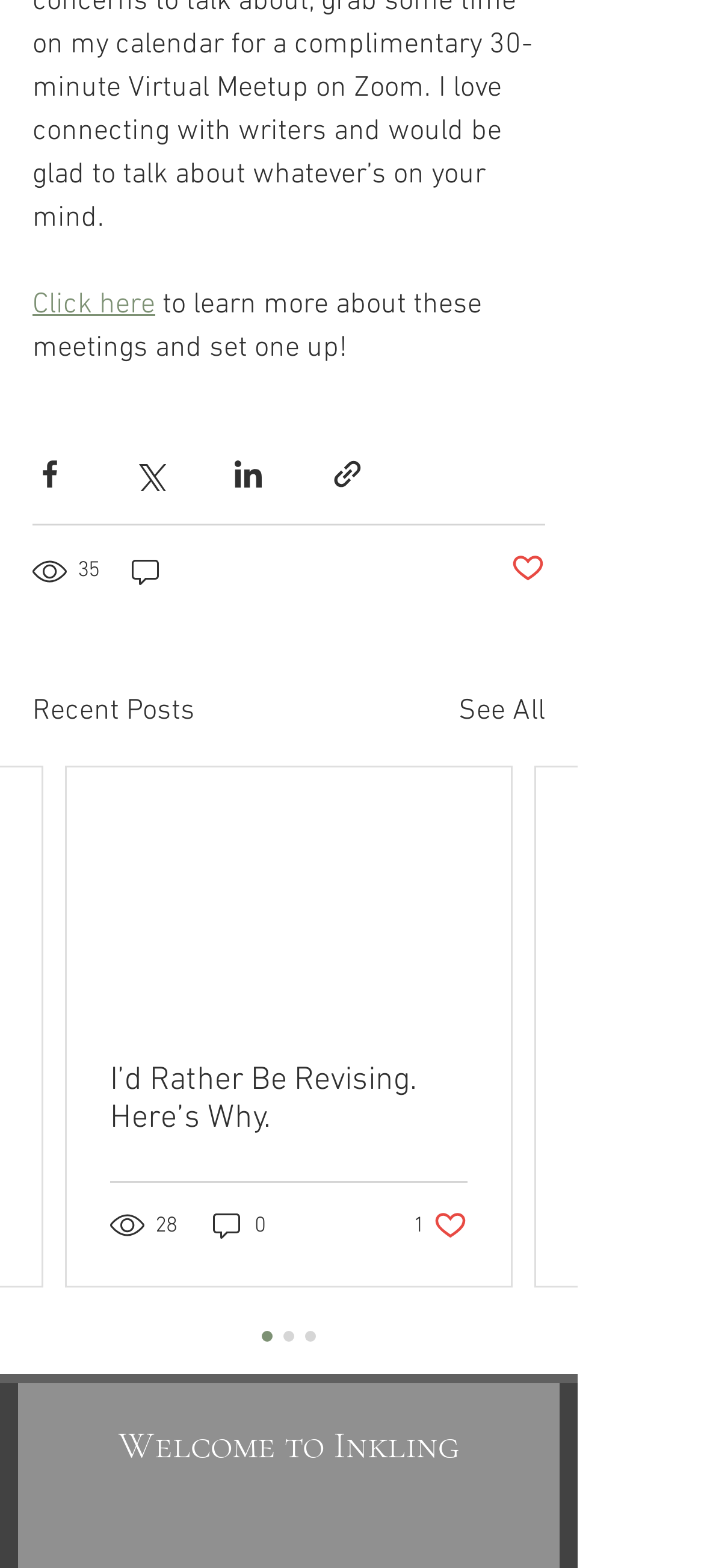Identify the bounding box coordinates for the element you need to click to achieve the following task: "Click to learn more about these meetings and set one up!". Provide the bounding box coordinates as four float numbers between 0 and 1, in the form [left, top, right, bottom].

[0.046, 0.184, 0.695, 0.234]